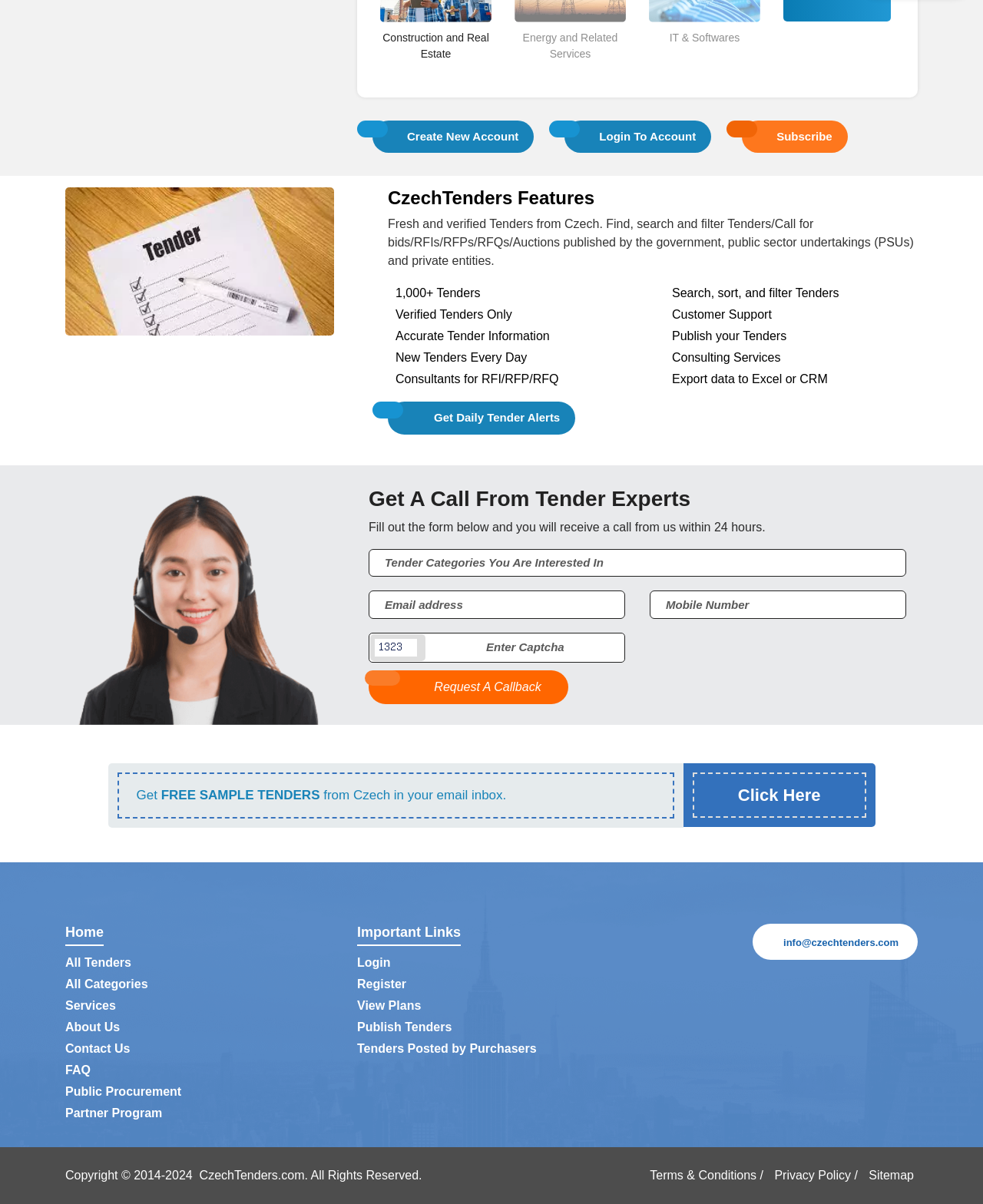Identify the bounding box coordinates of the area you need to click to perform the following instruction: "Click on Home link".

[0.066, 0.768, 0.105, 0.786]